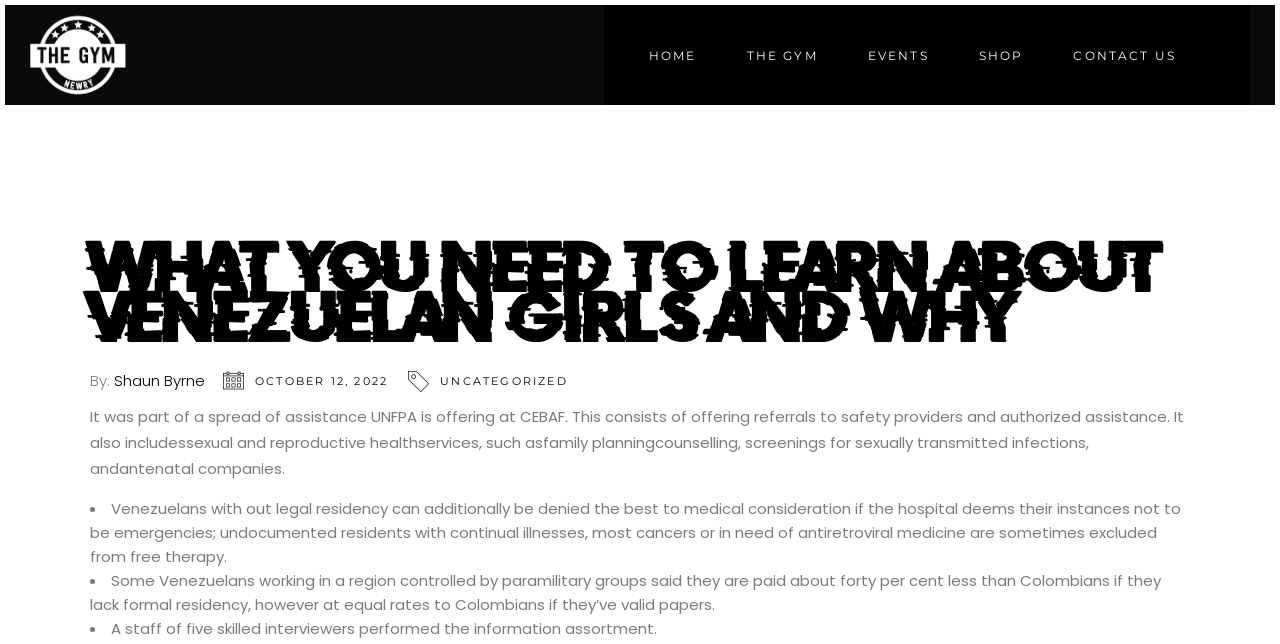Bounding box coordinates are specified in the format (top-left x, top-left y, bottom-right x, bottom-right y). All values are floating point numbers bounded between 0 and 1. Please provide the bounding box coordinate of the region this sentence describes: Home

[0.488, 0.068, 0.564, 0.103]